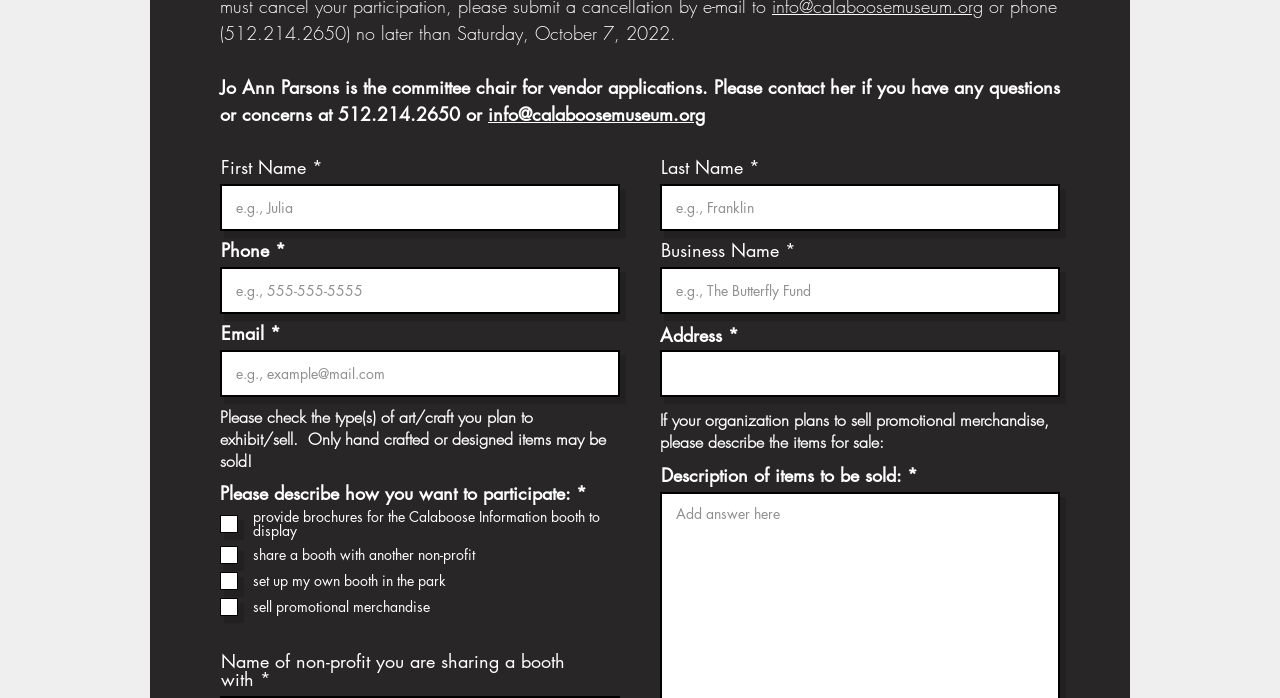Bounding box coordinates are specified in the format (top-left x, top-left y, bottom-right x, bottom-right y). All values are floating point numbers bounded between 0 and 1. Please provide the bounding box coordinate of the region this sentence describes: info@calaboosemuseum.org

[0.381, 0.146, 0.551, 0.181]